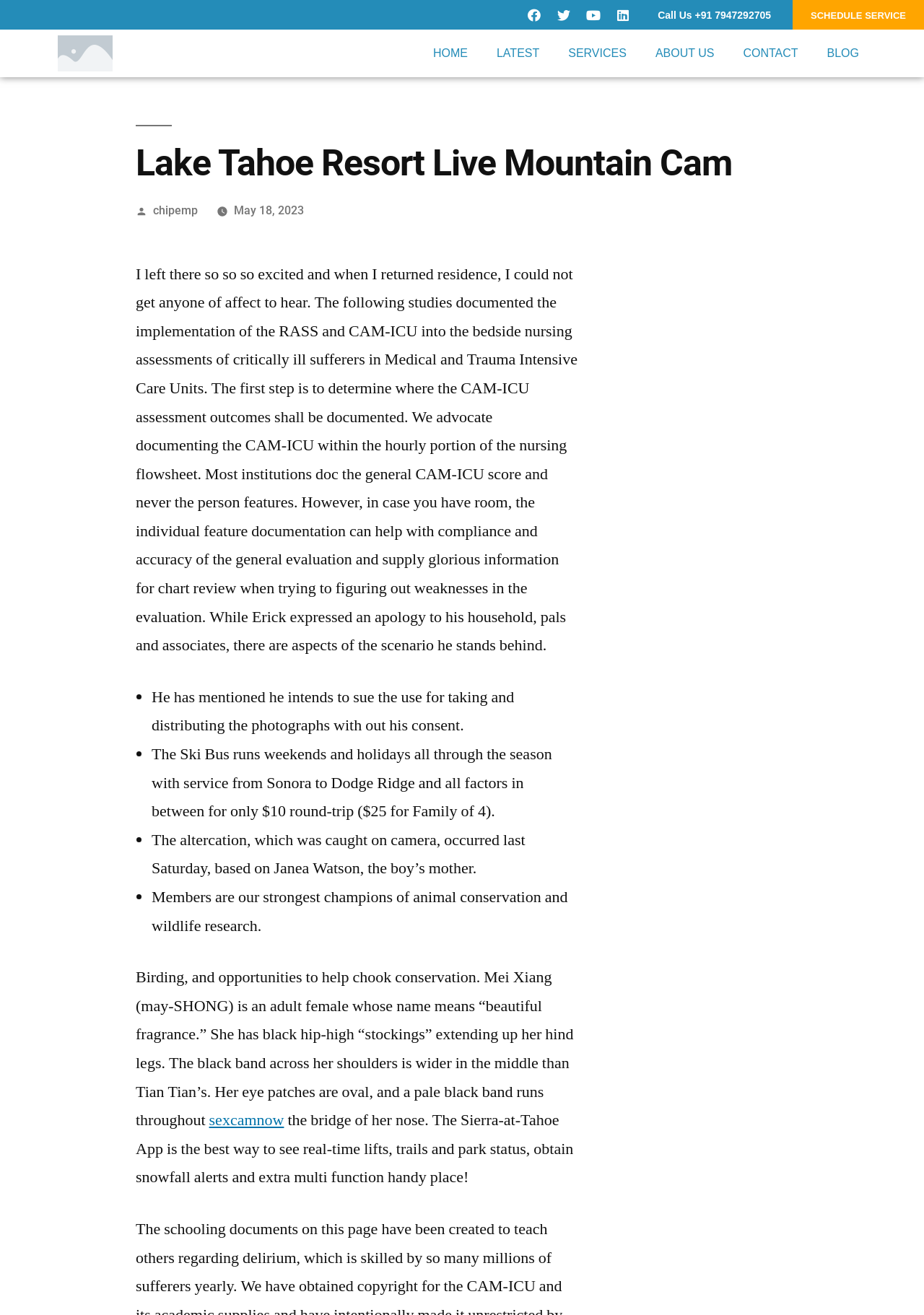Present a detailed account of what is displayed on the webpage.

The webpage appears to be a blog or news article page, with a focus on Lake Tahoe Resort and mountain cam. At the top, there are social media links to Facebook, Twitter, Youtube, and Linkedin, followed by a "Call Us" link with a phone number. On the right side, there is a "SCHEDULE SERVICE" button.

The main content area has a header section with a title "Lake Tahoe Resort Live Mountain Cam" and a subheading with a link to "chipemp" and a date "May 18, 2023". Below this, there is a block of text discussing the implementation of the RASS and CAM-ICU into bedside nursing assessments.

The main content area also features a list of bullet points, each with a brief description or news article snippet. The topics range from a personal apology and lawsuit to ski bus services and animal conservation. There are also some links scattered throughout the text, including one to "sexcamnow".

At the bottom of the page, there is a section with information about Mei Xiang, an adult female, and her physical characteristics. This section also mentions birding and opportunities to help with bird conservation. Finally, there is a mention of the Sierra-at-Tahoe App, which provides real-time information on lifts, trails, and park status, as well as snowfall alerts.